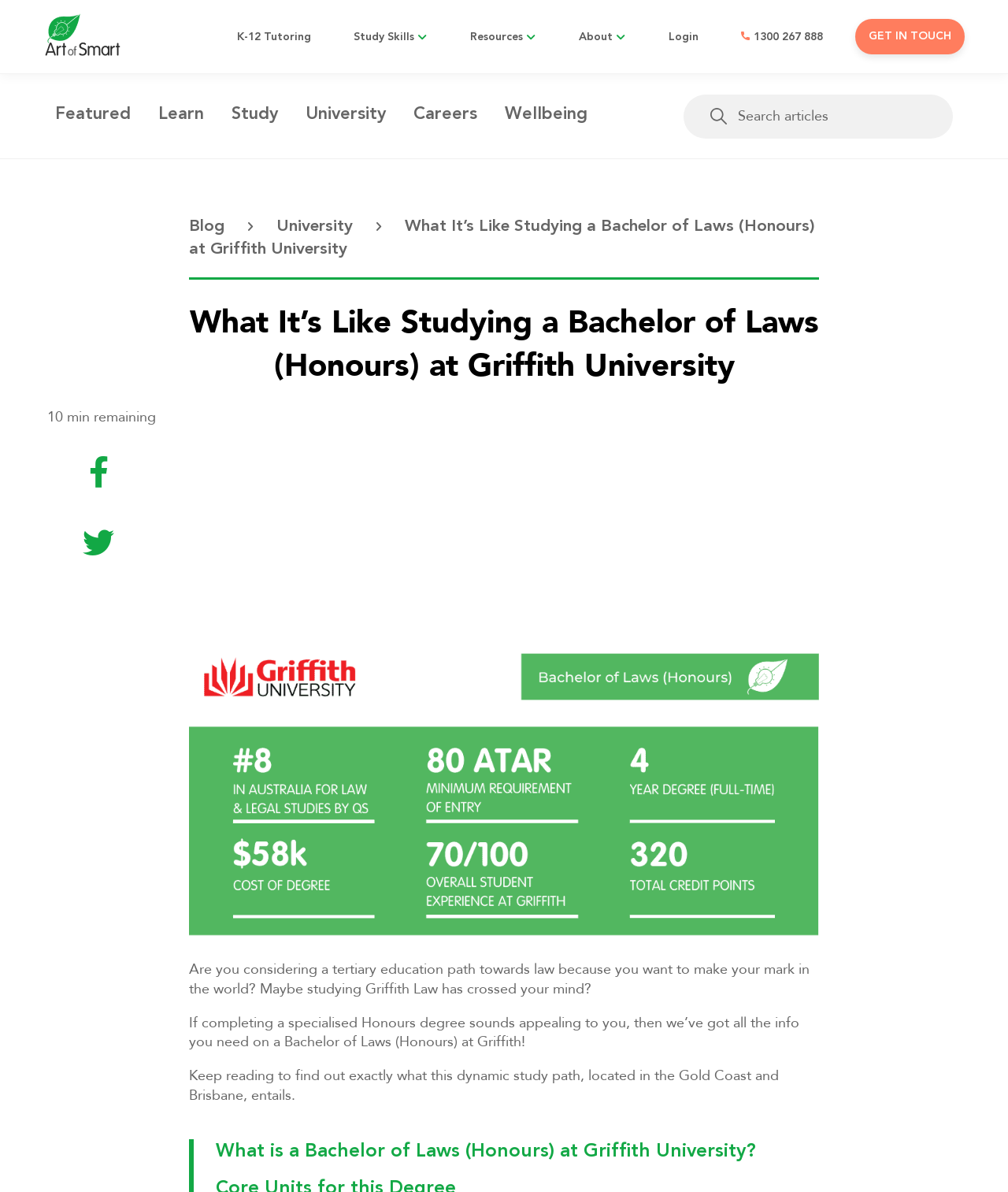Locate the bounding box coordinates of the clickable region necessary to complete the following instruction: "Search for something". Provide the coordinates in the format of four float numbers between 0 and 1, i.e., [left, top, right, bottom].

[0.678, 0.079, 0.945, 0.116]